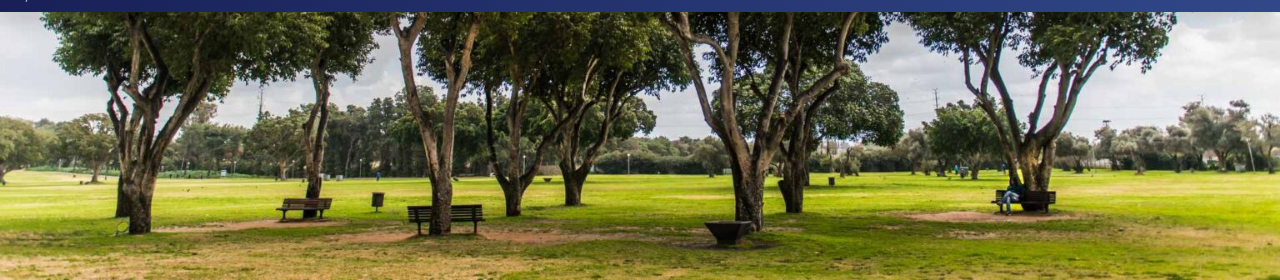What type of celebrations is the park atmosphere reflective of?
Give a single word or phrase answer based on the content of the image.

Festive celebrations like Pesach